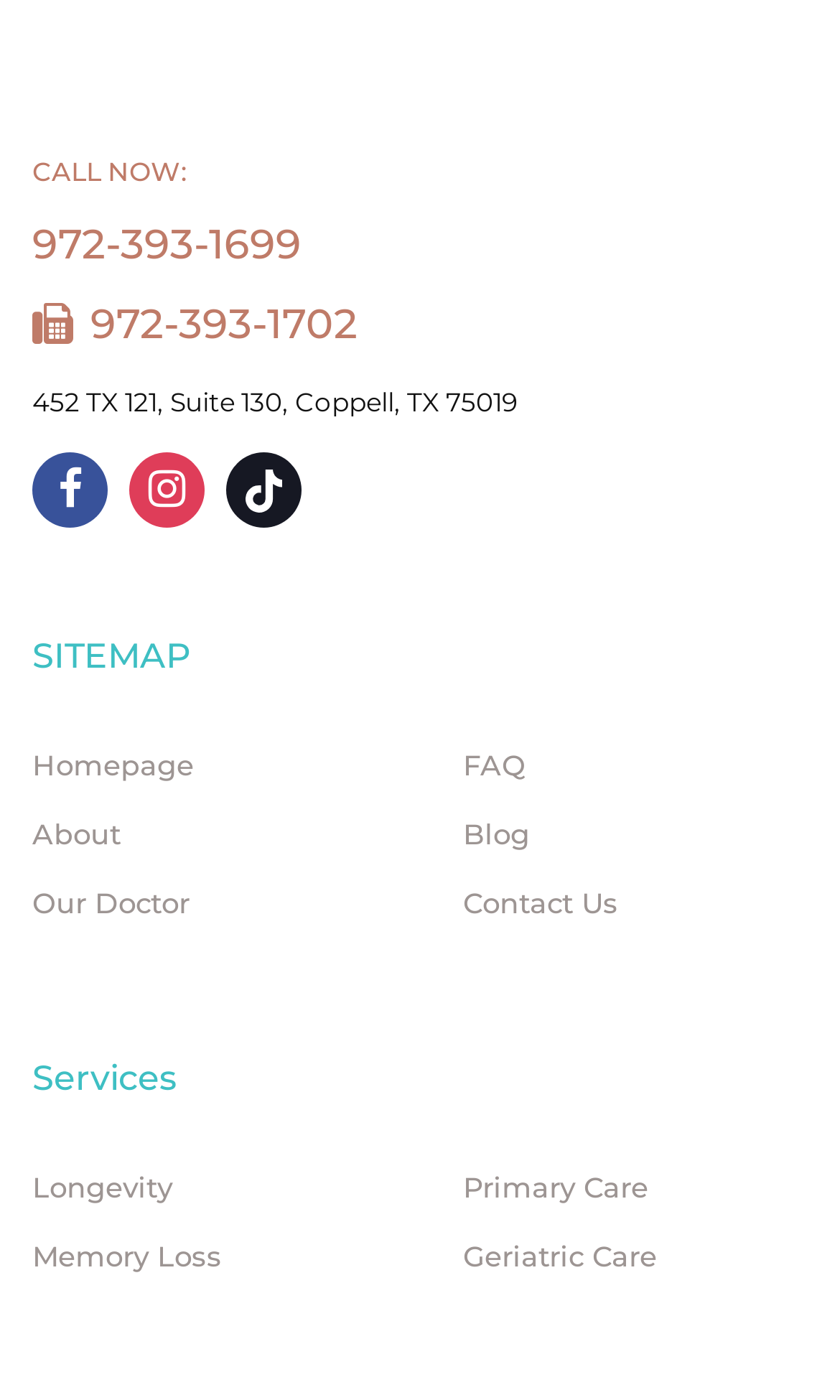What is the service provided by the doctor?
Based on the image, respond with a single word or phrase.

Primary Care